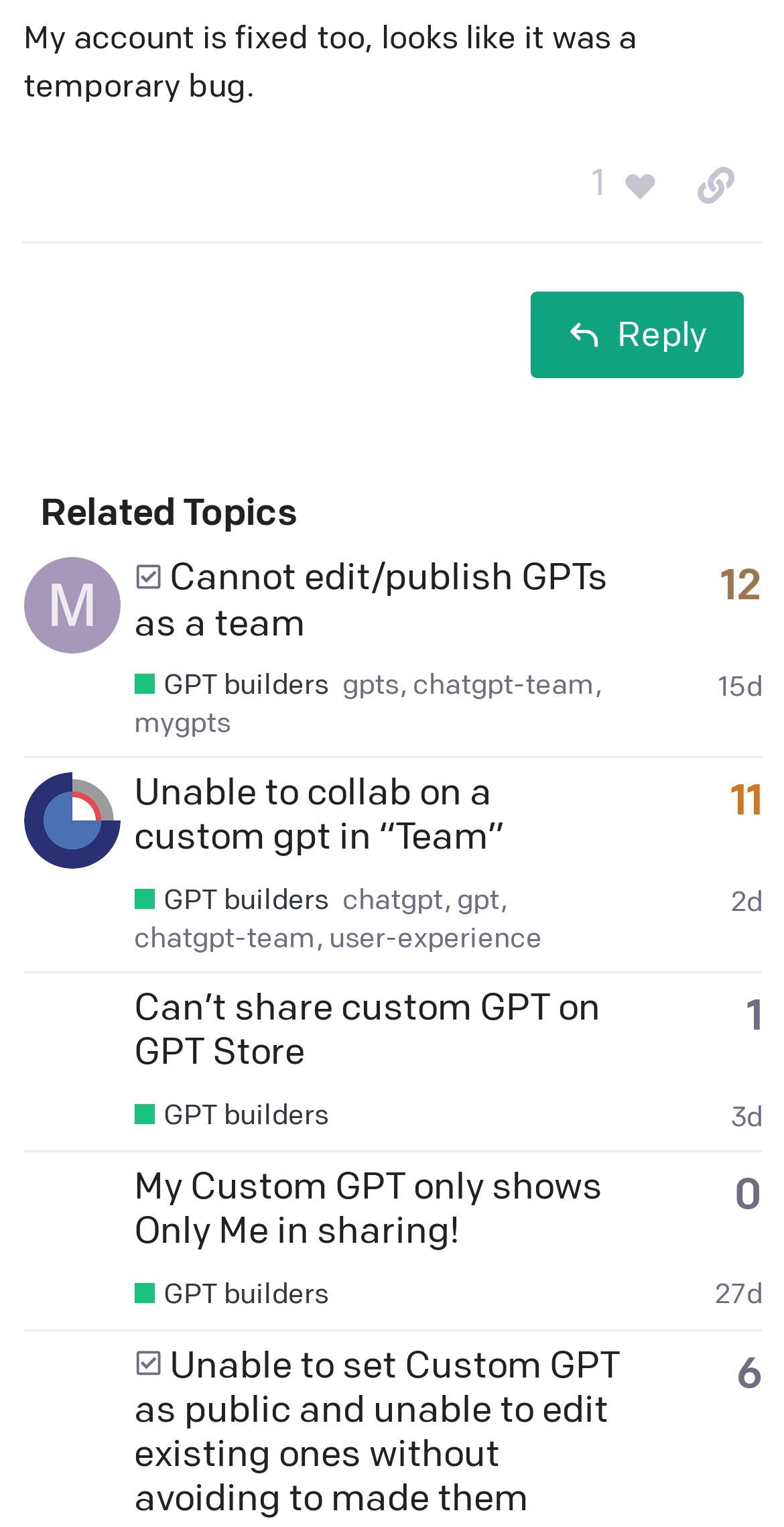With reference to the screenshot, provide a detailed response to the question below:
What is the topic of the first post?

I determined the answer by looking at the first post in the 'Related Topics' section, which has a heading 'Cannot edit/publish GPTs as a team'.